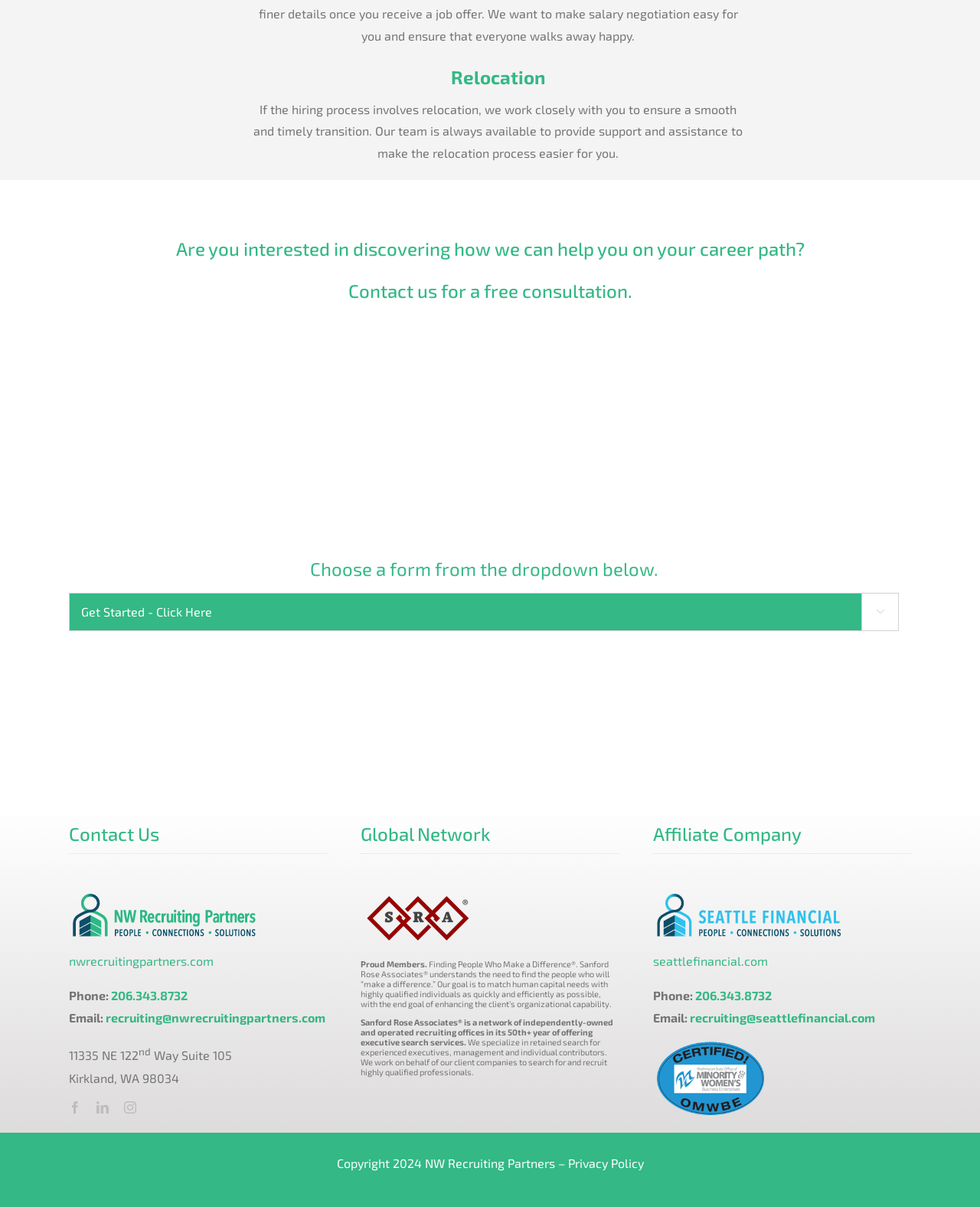Locate the bounding box coordinates of the clickable region to complete the following instruction: "Get Started."

[0.07, 0.491, 0.116, 0.516]